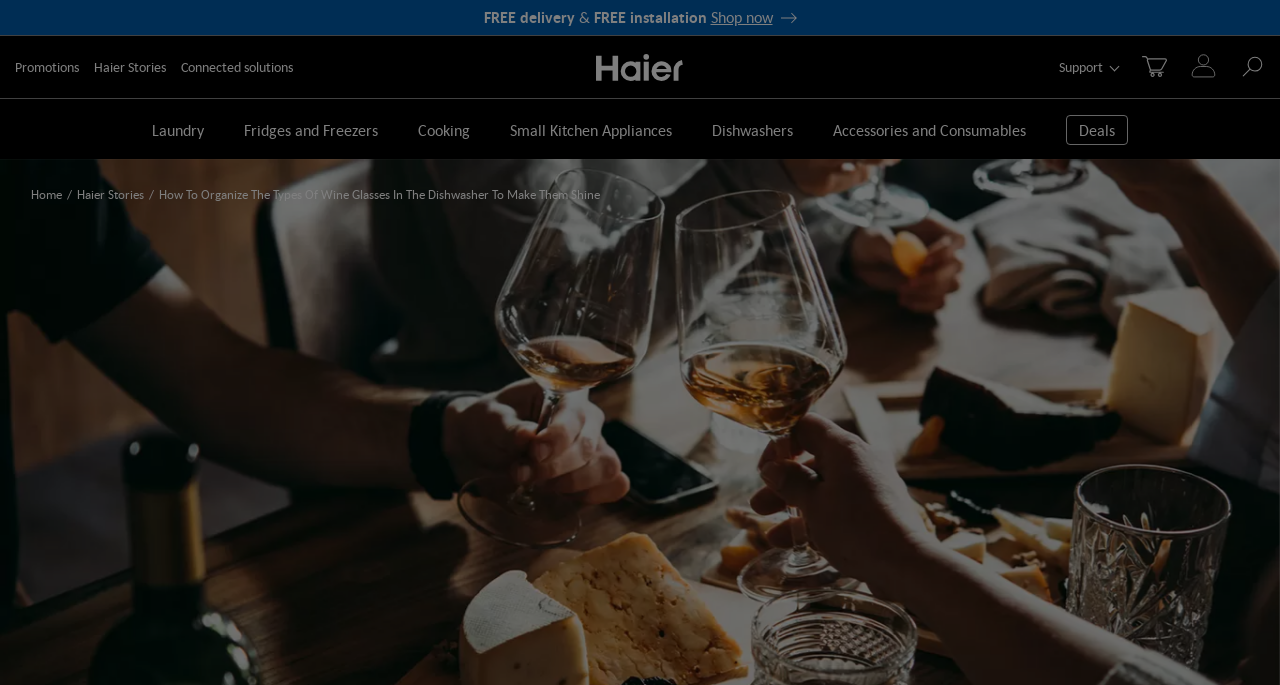Extract the bounding box coordinates for the described element: "Fridges and Freezers". The coordinates should be represented as four float numbers between 0 and 1: [left, top, right, bottom].

[0.191, 0.172, 0.295, 0.207]